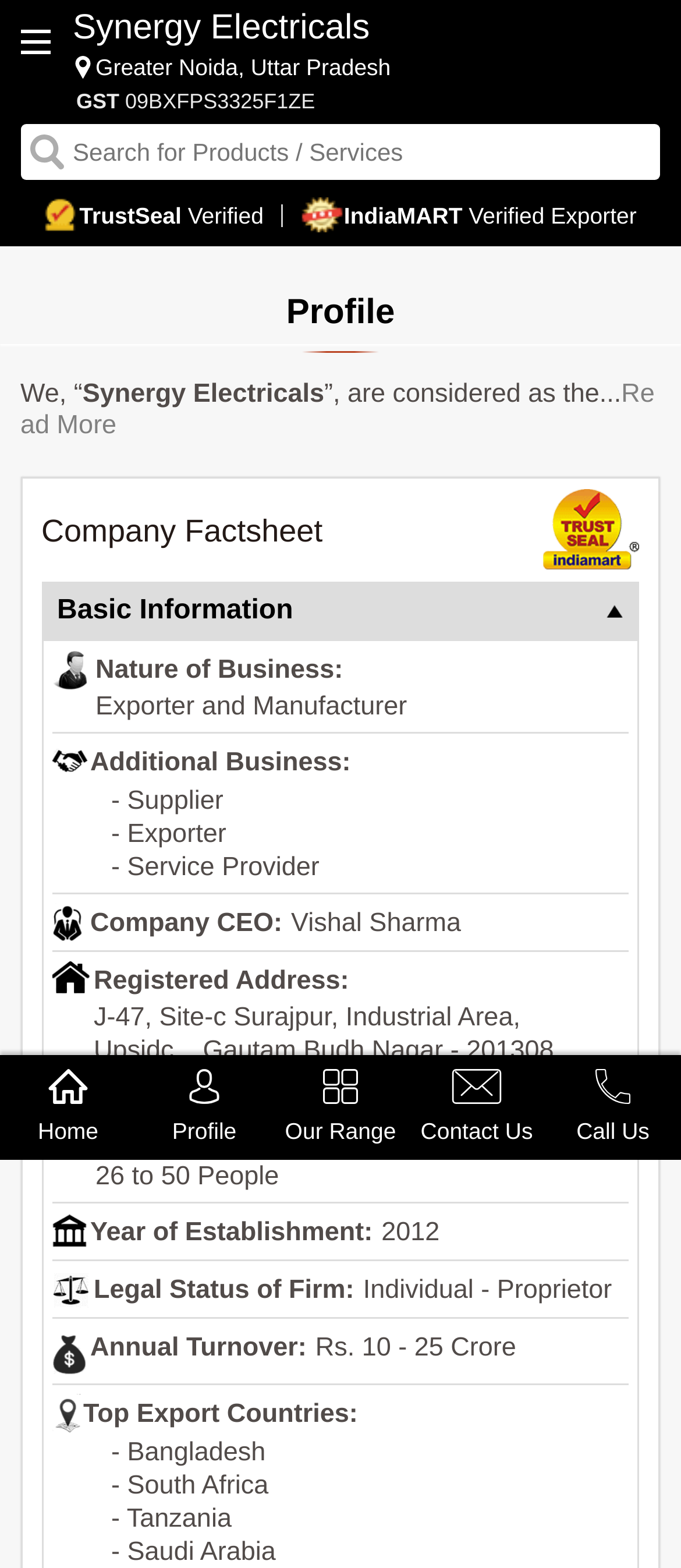Determine the bounding box coordinates for the clickable element required to fulfill the instruction: "Search for products or services". Provide the coordinates as four float numbers between 0 and 1, i.e., [left, top, right, bottom].

[0.03, 0.079, 0.97, 0.115]